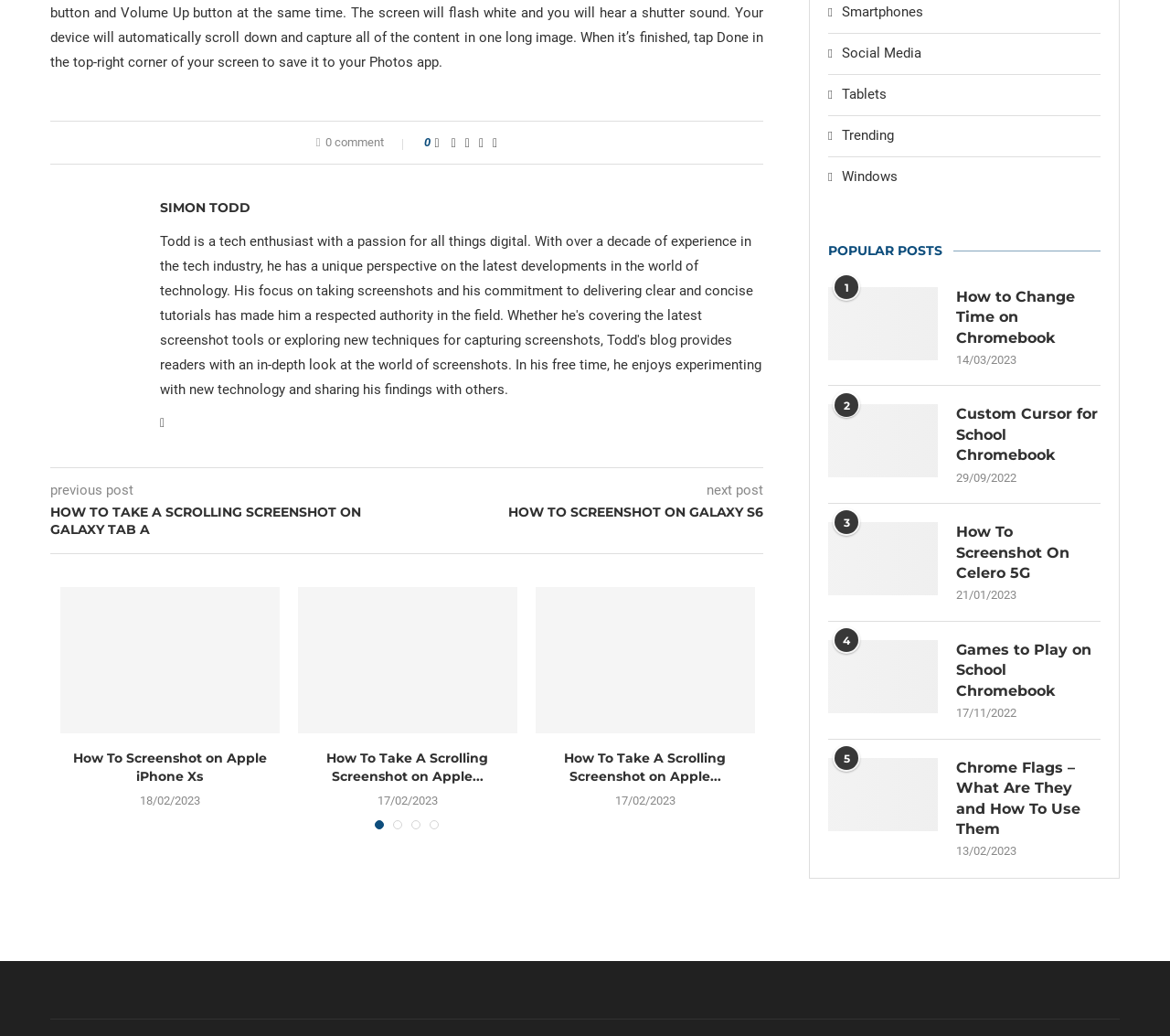Identify the bounding box for the UI element specified in this description: "Tablets". The coordinates must be four float numbers between 0 and 1, formatted as [left, top, right, bottom].

[0.708, 0.064, 0.939, 0.084]